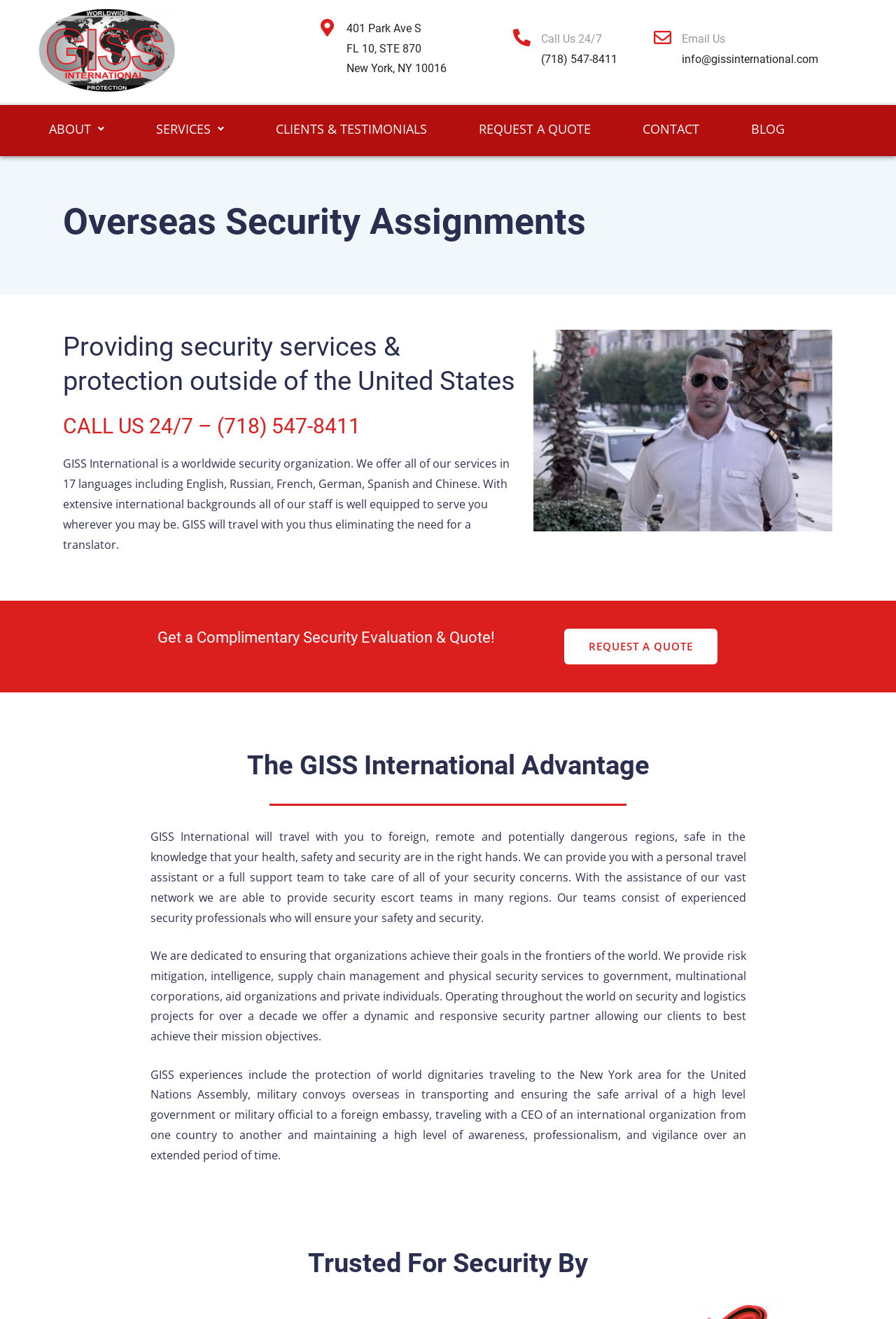Locate the UI element described as follows: "Blog". Return the bounding box coordinates as four float numbers between 0 and 1 in the order [left, top, right, bottom].

[0.827, 0.088, 0.888, 0.108]